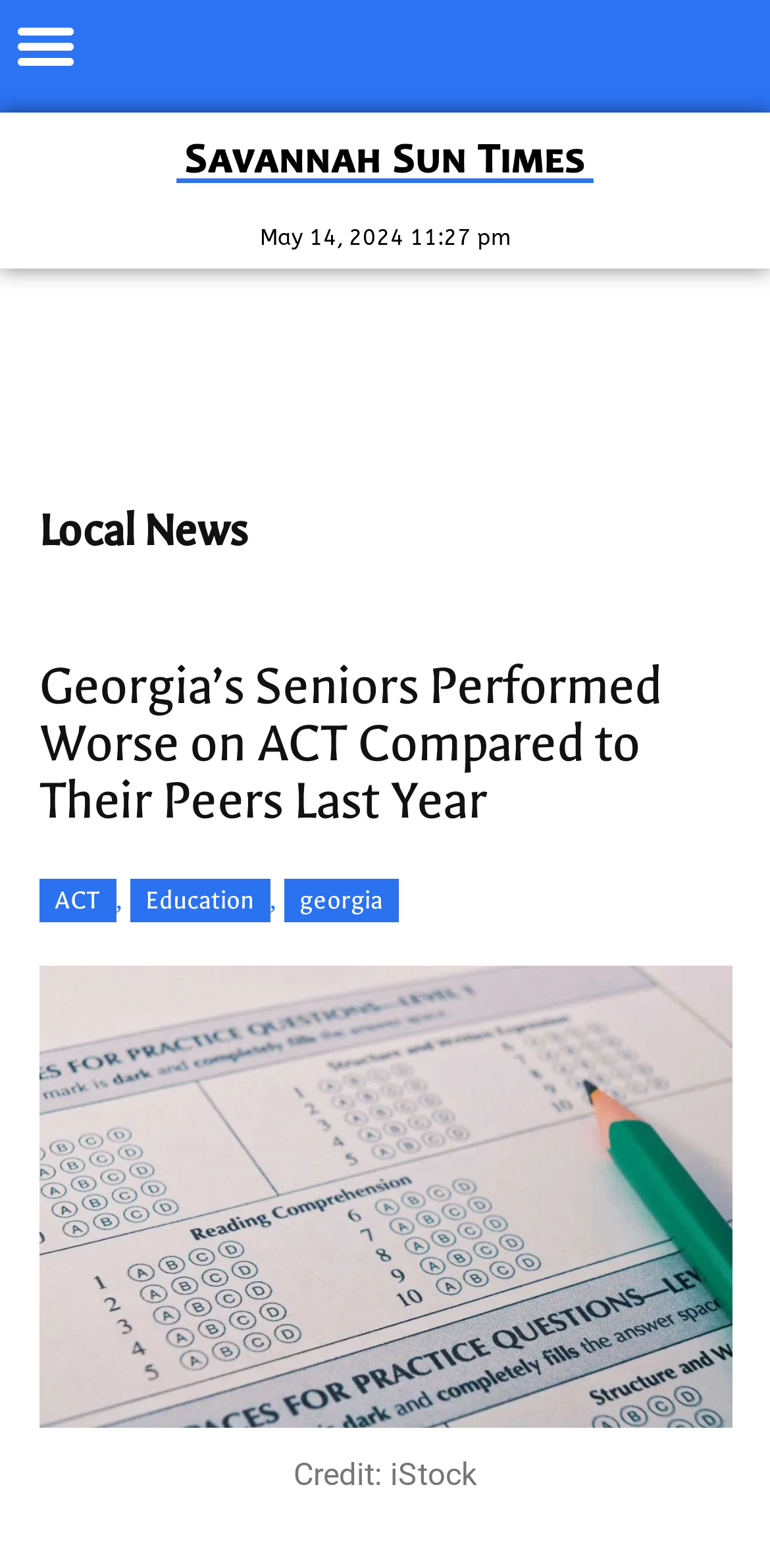Provide an in-depth description of the elements and layout of the webpage.

The webpage appears to be a news article from the Savannah Sun Times, with a focus on local news. At the top left corner, there is a button labeled "Menu Toggle". Next to it, there is a link that spans almost the entire width of the page. Below this link, there is a timestamp indicating the article was published on May 14, 2024, at 11:27 pm.

The main content of the article is divided into sections, with a heading "Local News" followed by a more specific heading "Georgia’s Seniors Performed Worse on ACT Compared to Their Peers Last Year". This heading is centered near the top of the page.

The article itself discusses the performance of Georgia's high school graduates on the ACT, with a report from ACT indicating a decline in scores compared to the previous year. There are three links within the article, one to "ACT", another to "Education", and a third to "georgia", which are positioned in a horizontal line near the middle of the page.

Below the article, there is a figure with a caption "Credit: iStock", which suggests that the image is a stock photo. The figure takes up most of the width of the page, and the caption is positioned at the bottom right corner of the image.